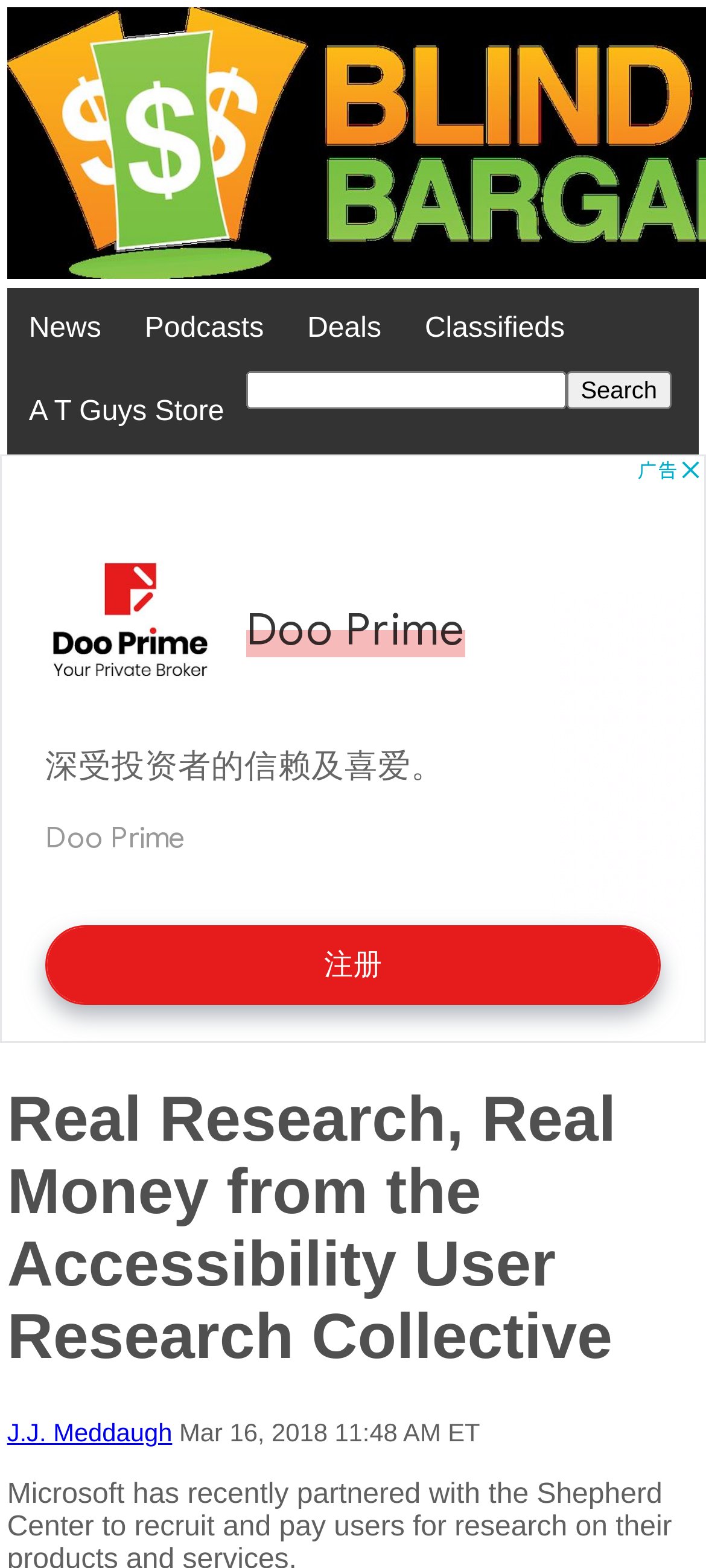Describe all the significant parts and information present on the webpage.

The webpage appears to be a news article or blog post from the Accessibility User Research Collective. At the top, there are five navigation links: "News", "Podcasts", "Deals", "Classifieds", and "A T Guys Store", which are evenly spaced across the top of the page. Below these links, there is a search bar with a text box labeled "Search for" and a "Search" button to the right.

The main content of the page is an article with the title "Real Research, Real Money from the Accessibility User Research Collective", which is a prominent heading near the top of the page. The article itself is not directly described in the accessibility tree, but it likely occupies the majority of the page's content area.

To the right of the article title, there is a byline link "J.J. Meddaugh" and a timestamp "Mar 16, 2018 11:48 AM ET", indicating the author and publication date of the article. An advertisement iframe occupies the top-left area of the page, above the article content.